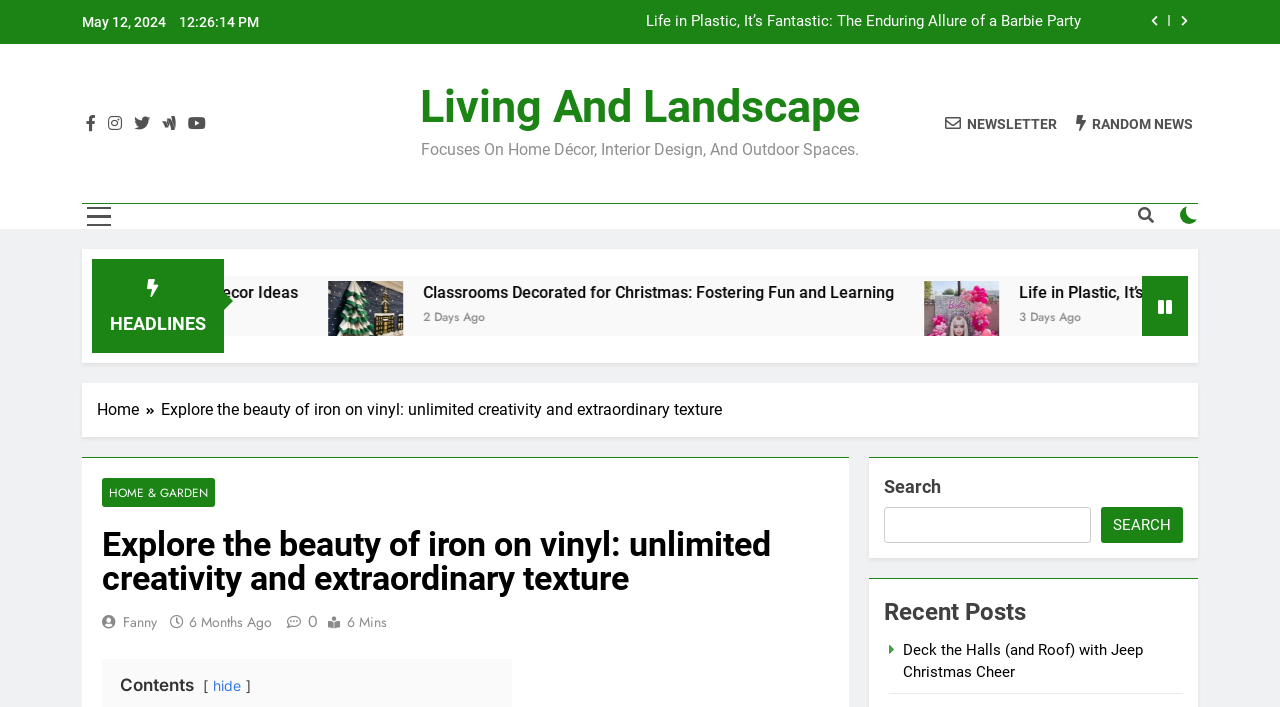Reply to the question with a single word or phrase:
What is the category of the article 'Deck the Halls (and Roof) with Jeep Christmas Cheer'?

HOME & GARDEN